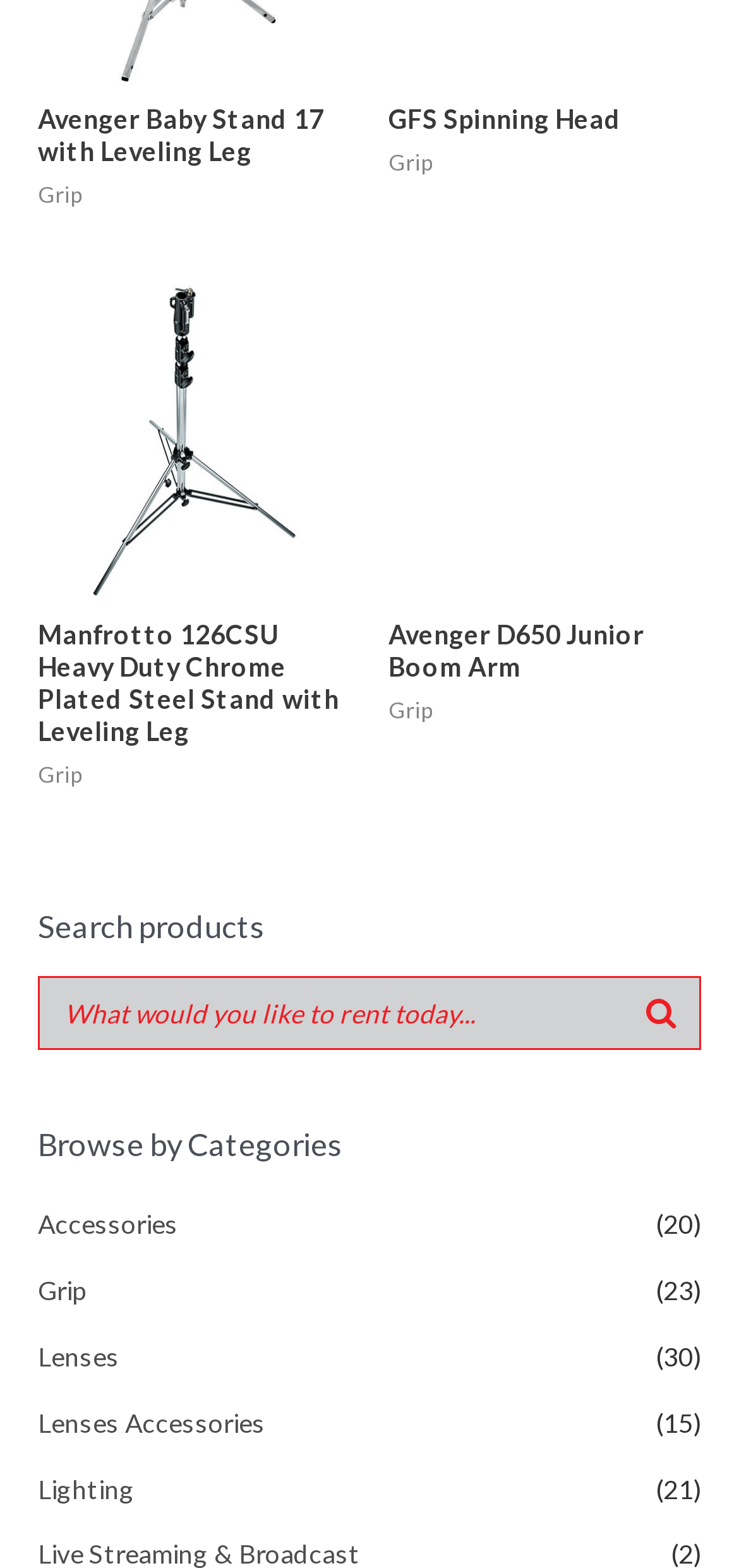Reply to the question with a single word or phrase:
Is there a product related to lighting?

Yes